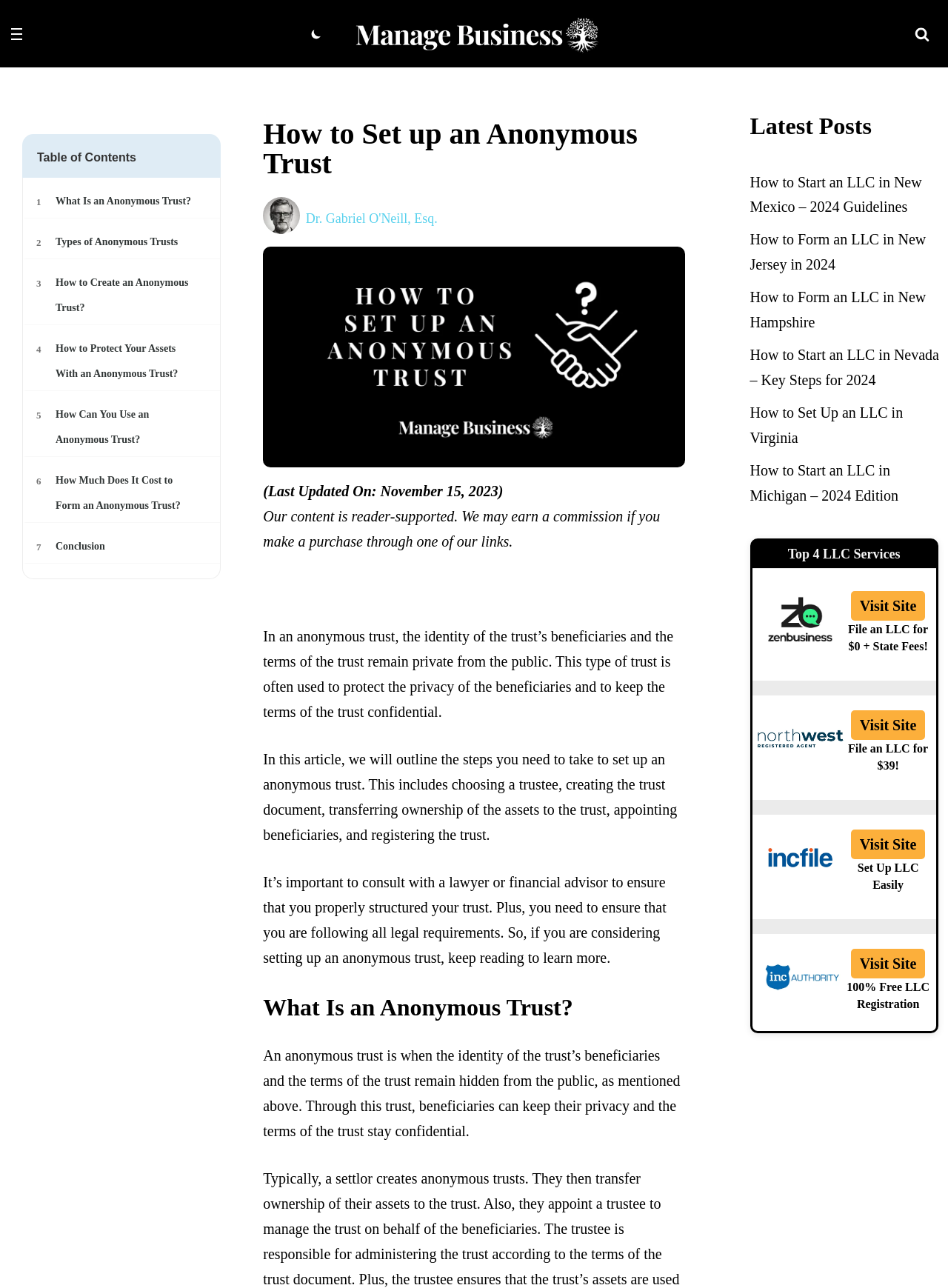Who is the author of the article?
Please answer the question with as much detail and depth as you can.

The author of the article is mentioned as Dr. Gabriel O'Neill, Esq. in the image and link with the same name, which is located below the heading 'How to Set up an Anonymous Trust'.